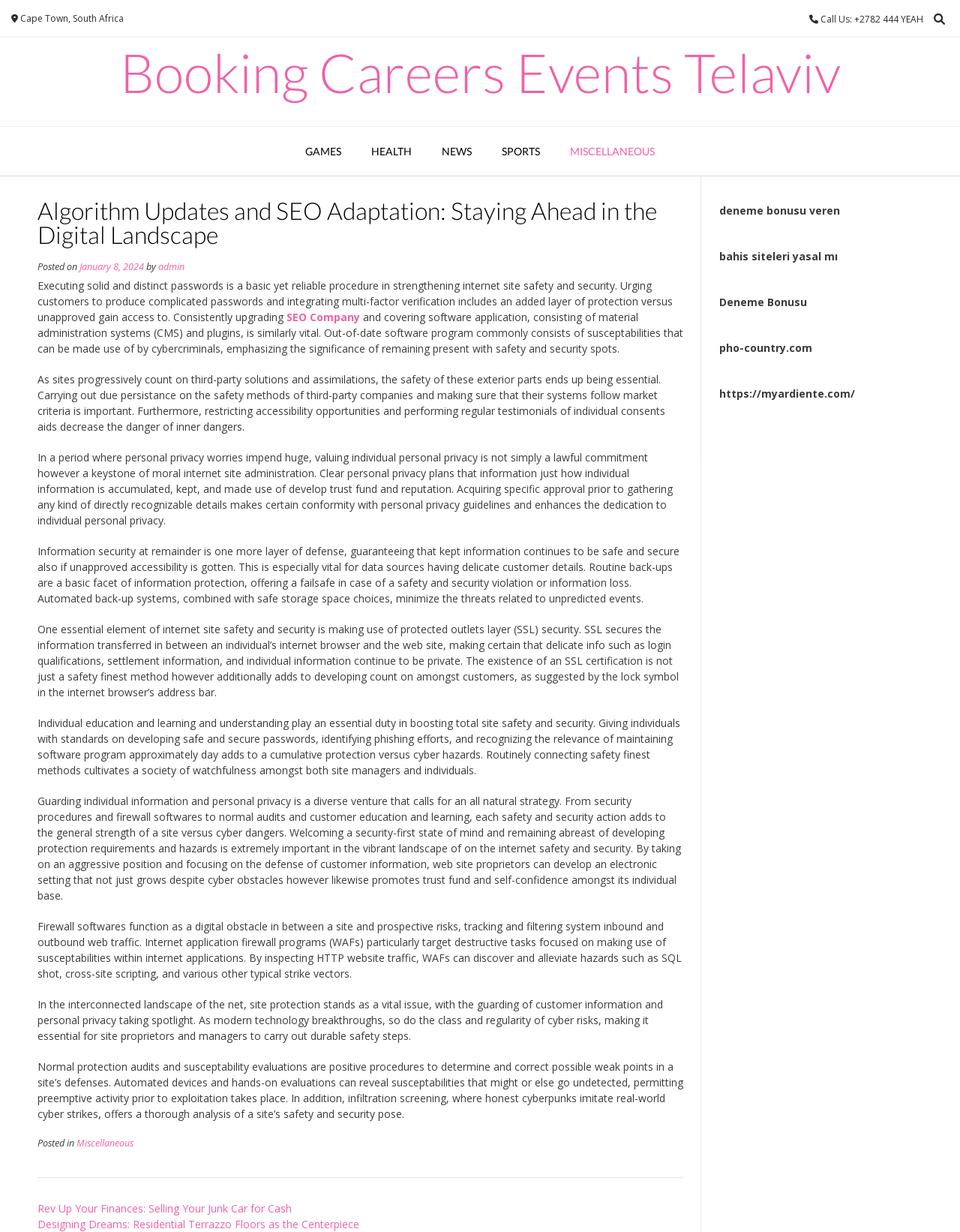Please determine the bounding box coordinates of the area that needs to be clicked to complete this task: 'Click the 'GAMES' link'. The coordinates must be four float numbers between 0 and 1, formatted as [left, top, right, bottom].

[0.302, 0.103, 0.371, 0.143]